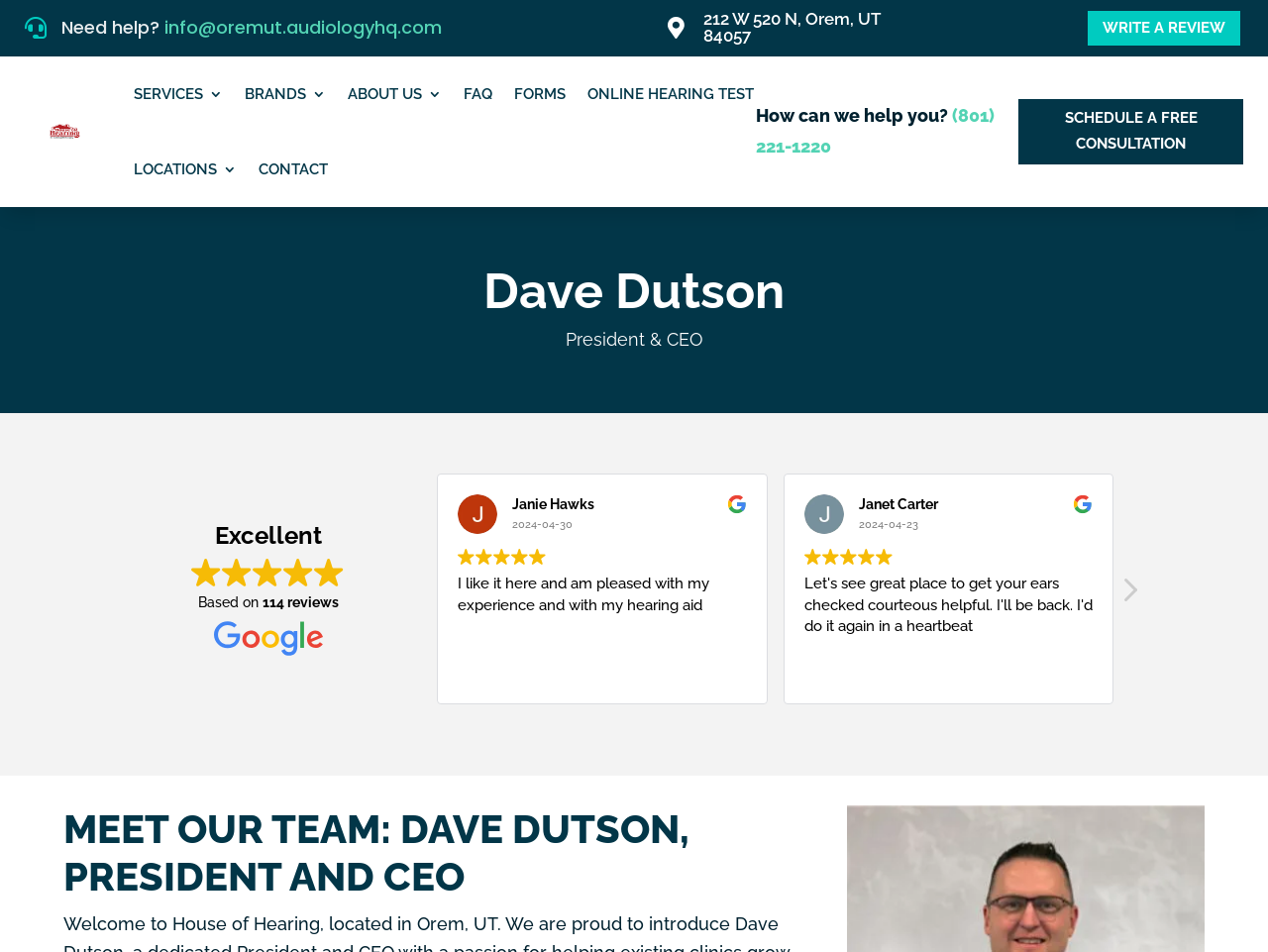What is the rating mentioned on the webpage?
Based on the screenshot, provide a one-word or short-phrase response.

Excellent